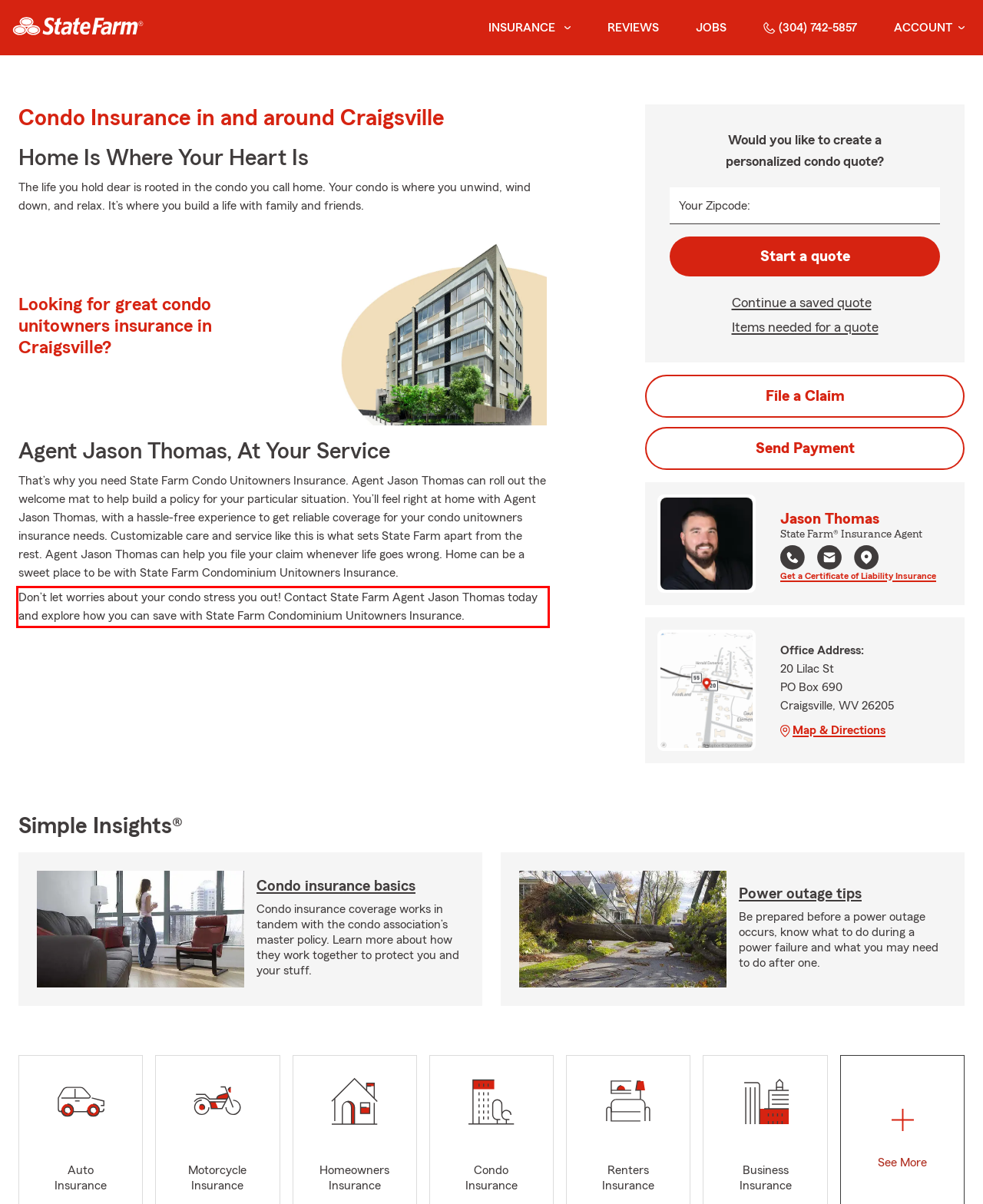Given a webpage screenshot, locate the red bounding box and extract the text content found inside it.

Don’t let worries about your condo stress you out! Contact State Farm Agent Jason Thomas today and explore how you can save with State Farm Condominium Unitowners Insurance.